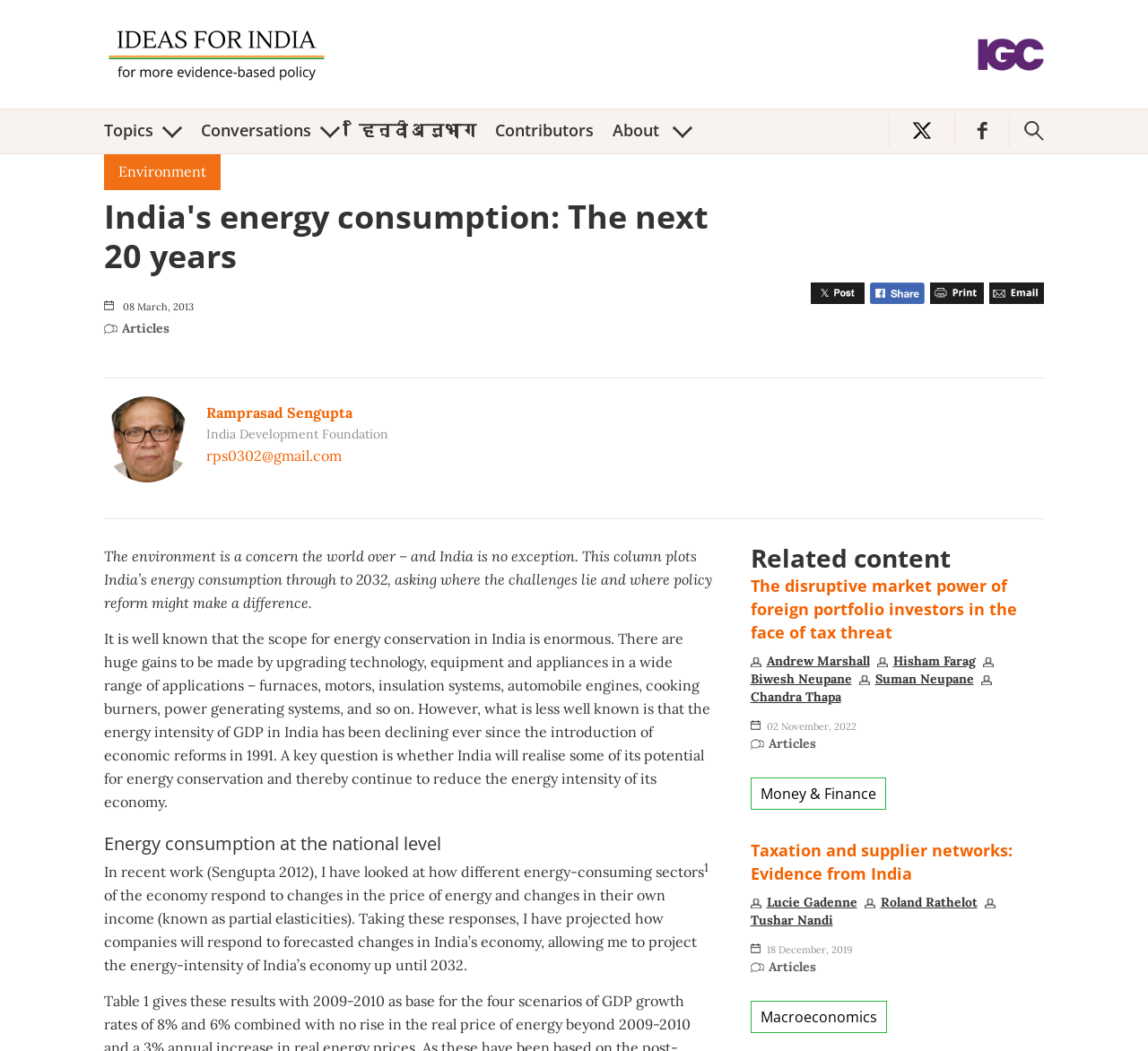Specify the bounding box coordinates of the area that needs to be clicked to achieve the following instruction: "Click on the Ideas For India link".

[0.091, 0.04, 0.287, 0.06]